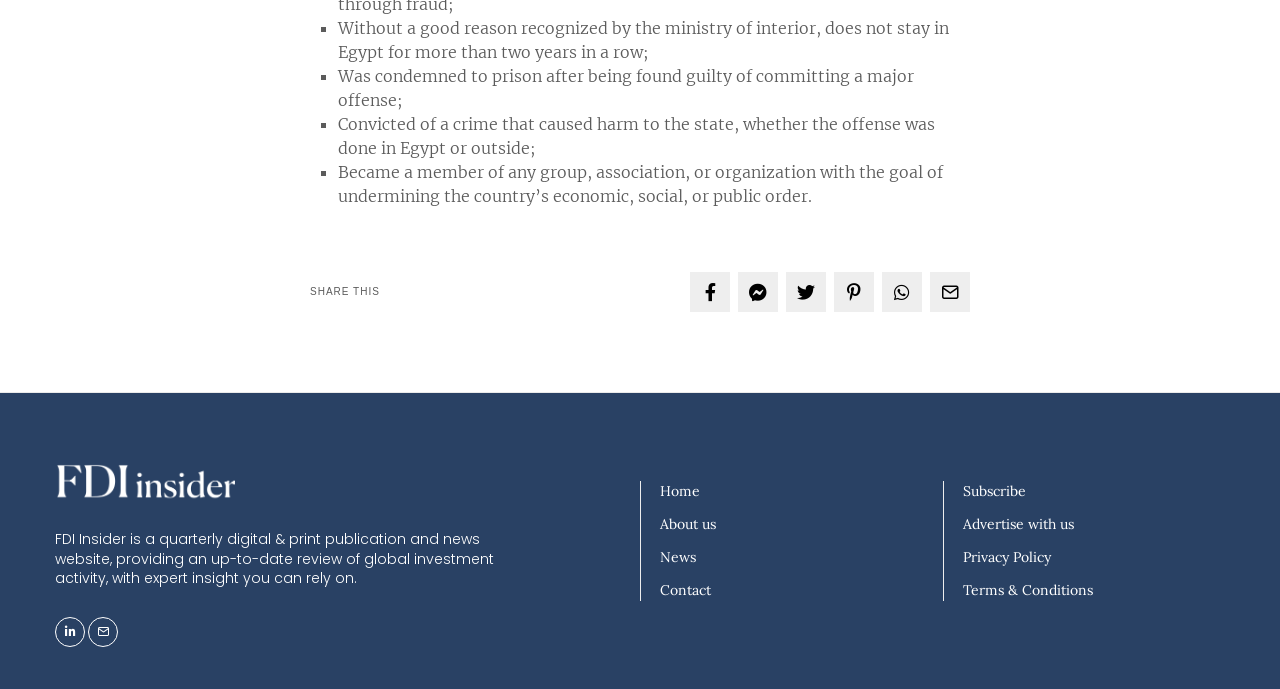Locate the bounding box coordinates of the clickable element to fulfill the following instruction: "Click the Twitter share link". Provide the coordinates as four float numbers between 0 and 1 in the format [left, top, right, bottom].

[0.577, 0.395, 0.608, 0.453]